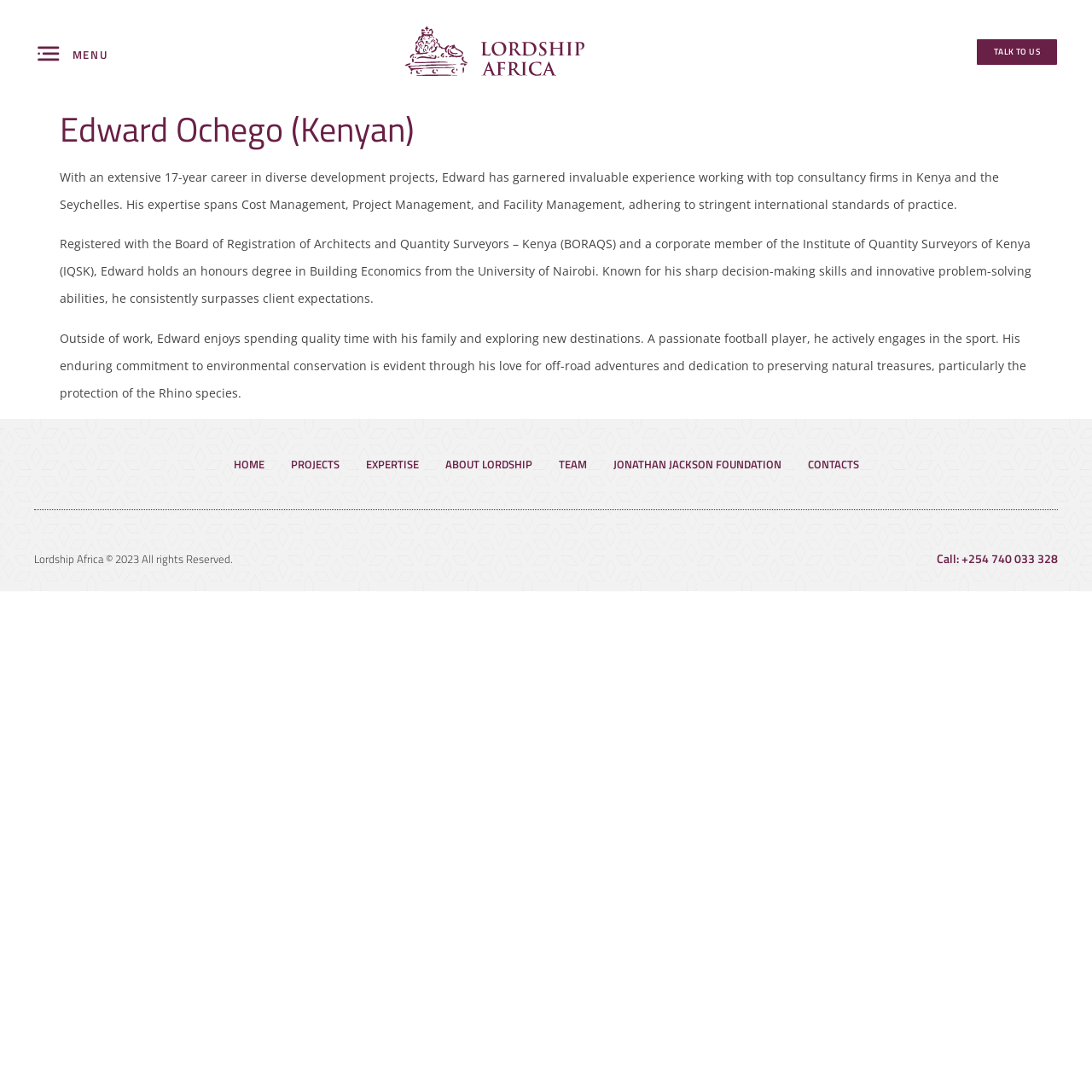Respond to the following question using a concise word or phrase: 
What is Edward's profession?

Quantity Surveyor